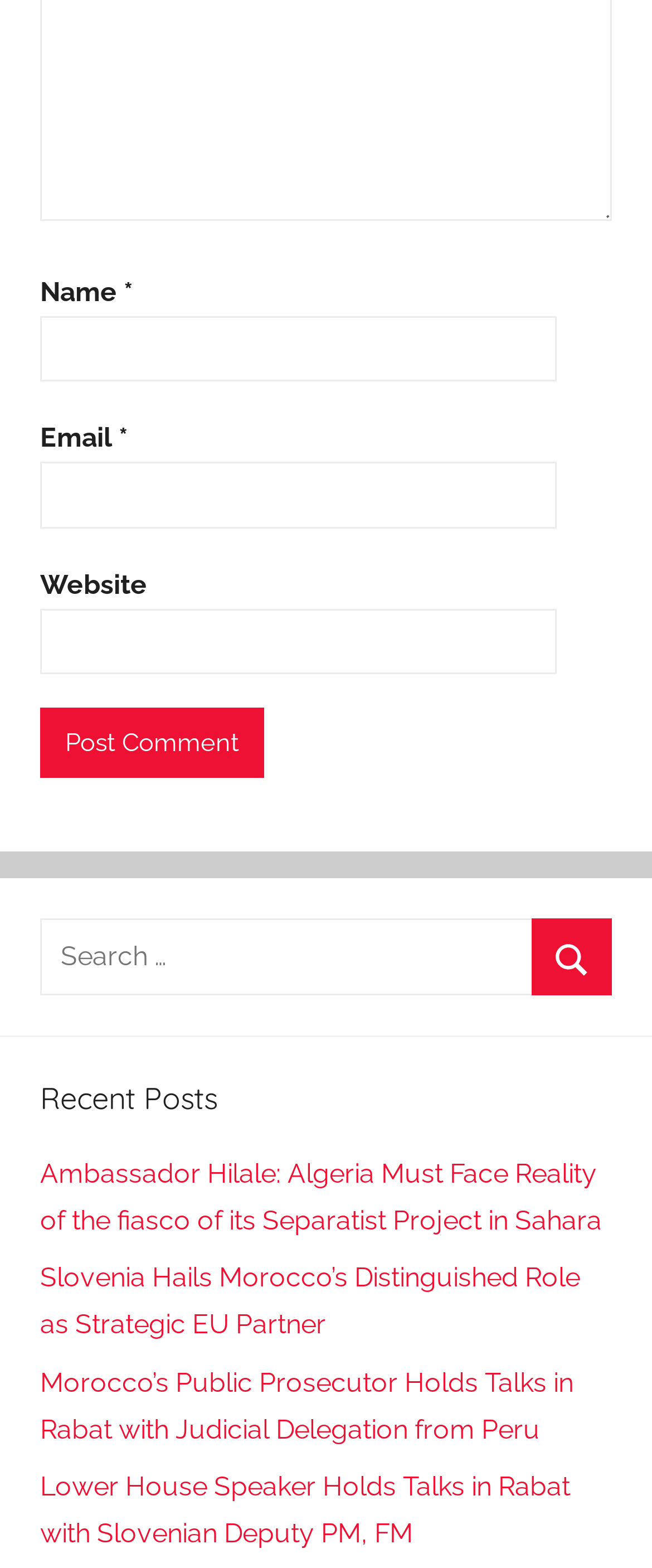Find the bounding box coordinates for the HTML element described in this sentence: "parent_node: Email * aria-describedby="email-notes" name="email"". Provide the coordinates as four float numbers between 0 and 1, in the format [left, top, right, bottom].

[0.062, 0.295, 0.854, 0.337]